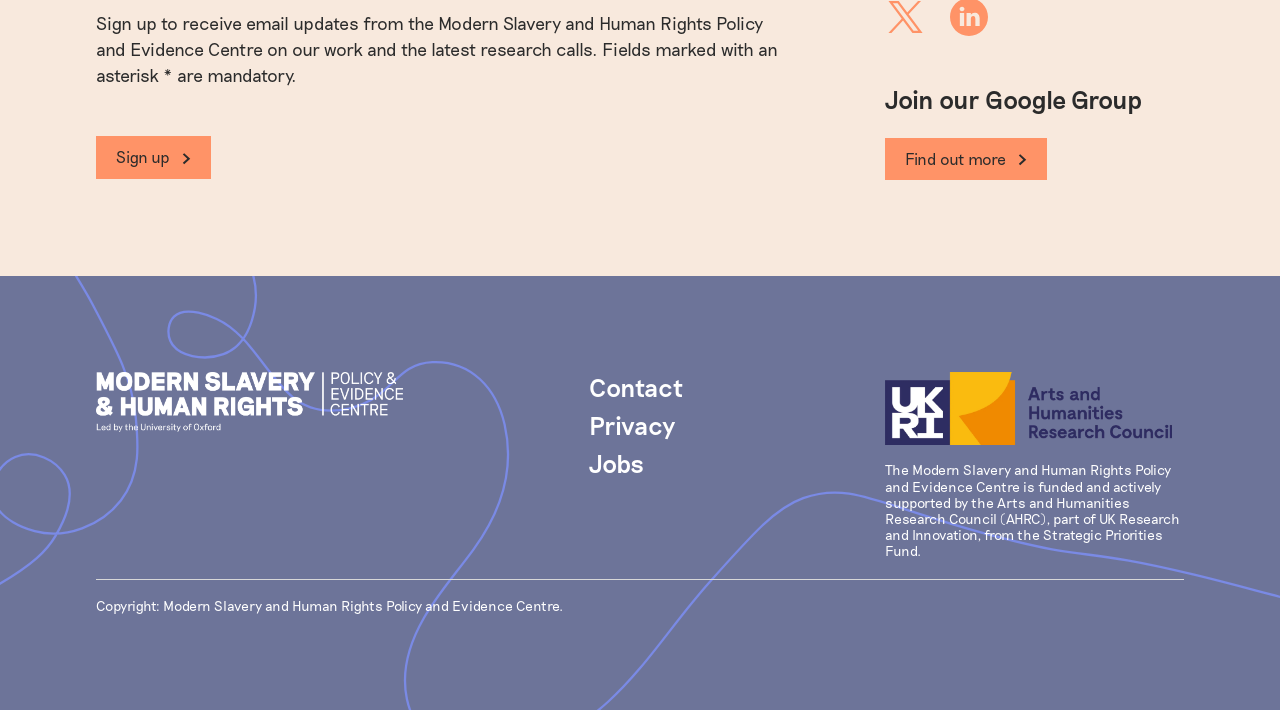Using the provided element description, identify the bounding box coordinates as (top-left x, top-left y, bottom-right x, bottom-right y). Ensure all values are between 0 and 1. Description: Find out more

[0.692, 0.194, 0.818, 0.254]